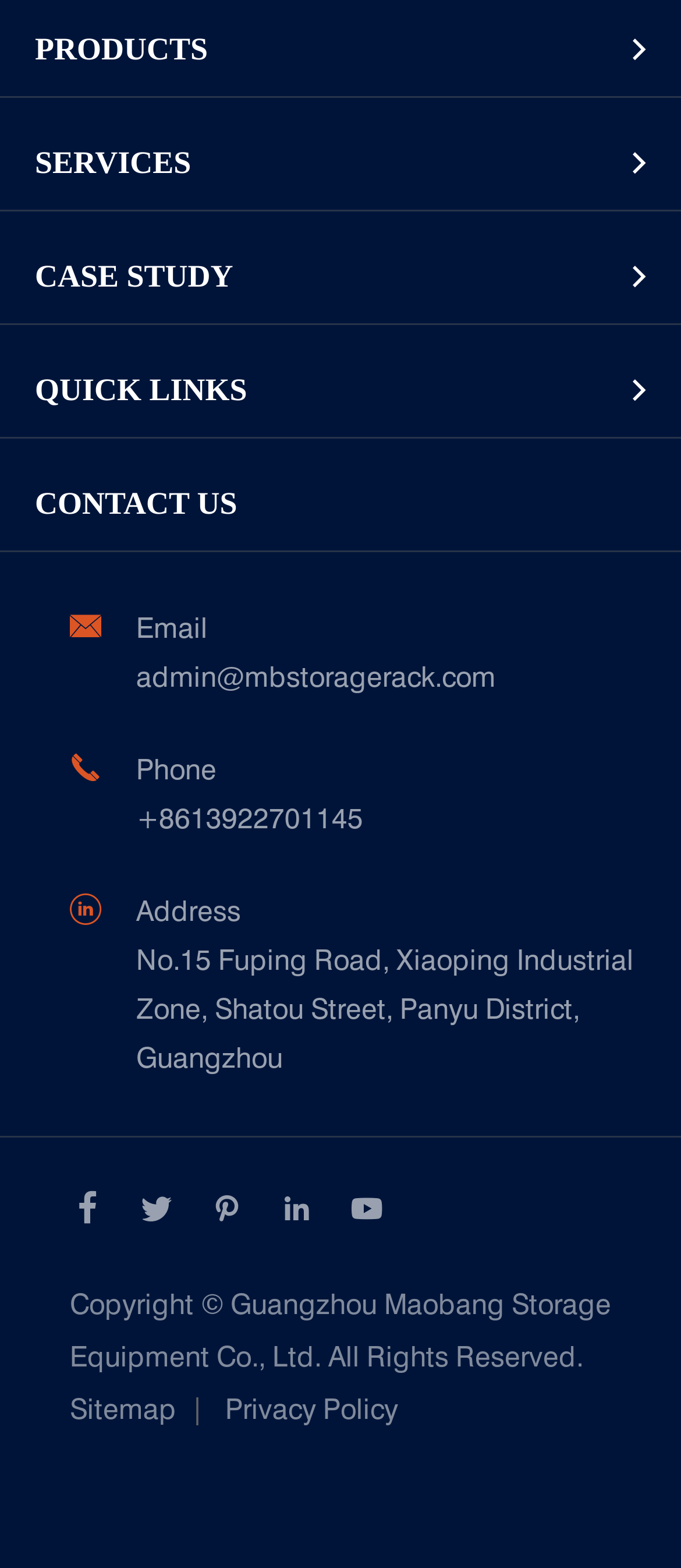Locate the bounding box coordinates of the UI element described by: "Our Customer Care". The bounding box coordinates should consist of four float numbers between 0 and 1, i.e., [left, top, right, bottom].

[0.051, 0.305, 1.0, 0.347]